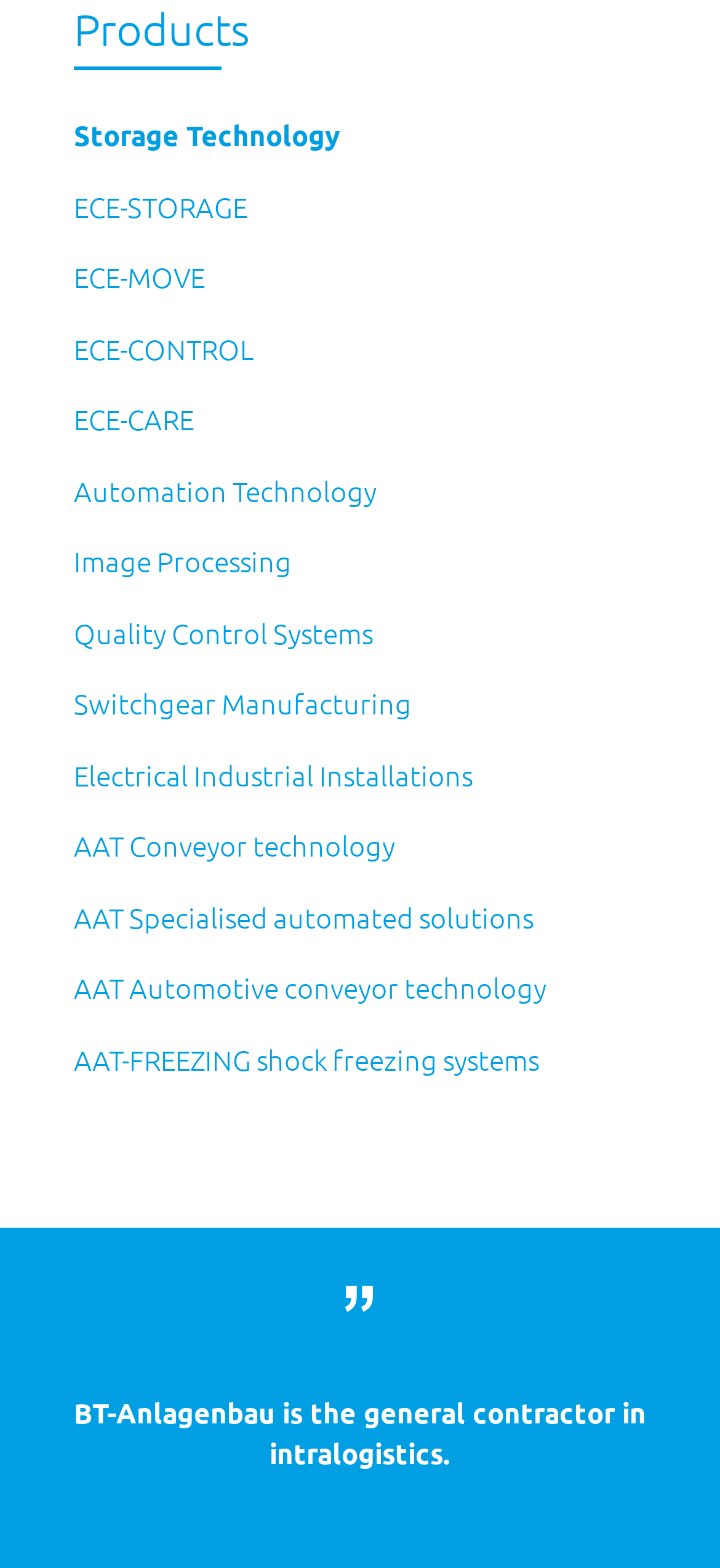Identify the bounding box coordinates of the specific part of the webpage to click to complete this instruction: "Learn about Automation Technology".

[0.103, 0.3, 0.523, 0.324]